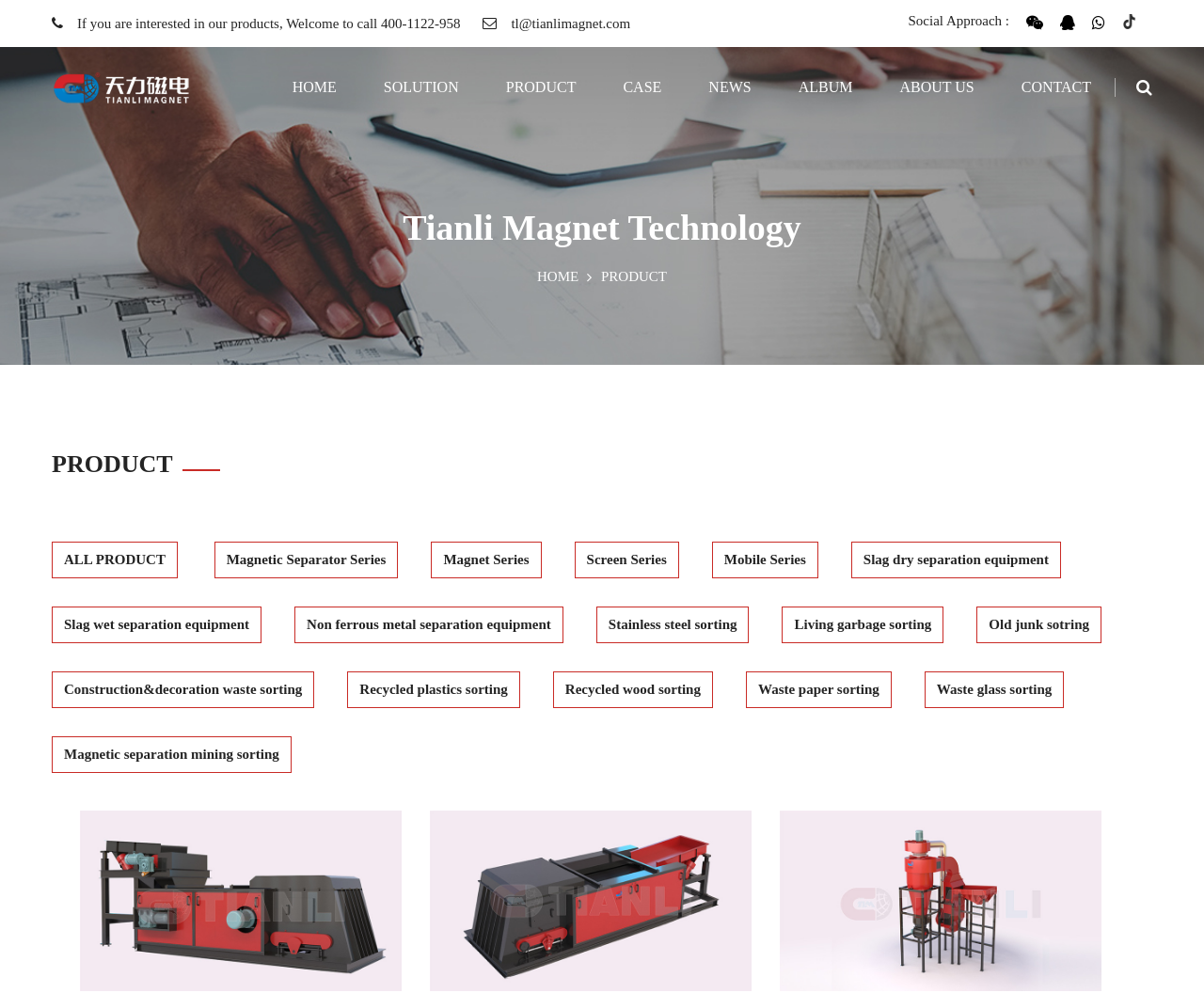Provide a thorough description of the webpage's content and layout.

The webpage is about Tianli Magnet Technology, a company that specializes in magnetoelectric products. At the top left corner, there is a link to call 400-1122-958 for product inquiries, and next to it is a link to the company's email address. On the top right corner, there are social media links.

Below the top section, there is a navigation menu with links to different sections of the website, including HOME, SOLUTION, PRODUCT, CASE, NEWS, ALBUM, ABOUT US, and CONTACT.

The main content of the webpage is about the company's products, with a heading "PRODUCT" at the top. There are several links to different product categories, including ALL PRODUCT, Magnetic Separator Series, Magnet Series, Screen Series, Mobile Series, and others. These links are arranged in a vertical list, with the ALL PRODUCT link at the top and the others below it.

On the right side of the product links, there are three figures, likely images of the company's products or equipment. Each figure has a link associated with it.

At the very top of the webpage, there is a heading "Tianli Magnet Technology" that spans the entire width of the page.